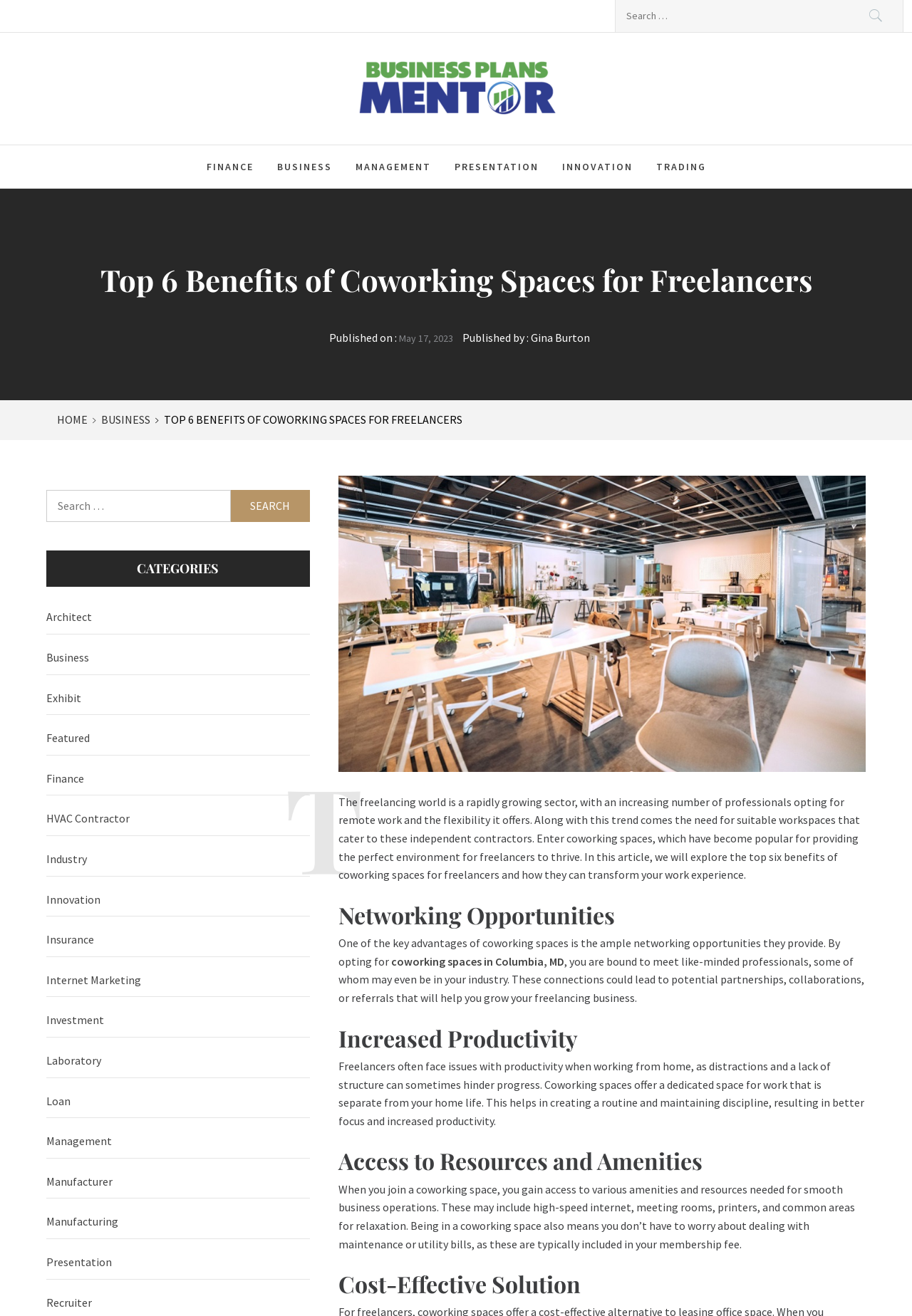Please locate and retrieve the main header text of the webpage.

Top 6 Benefits of Coworking Spaces for Freelancers